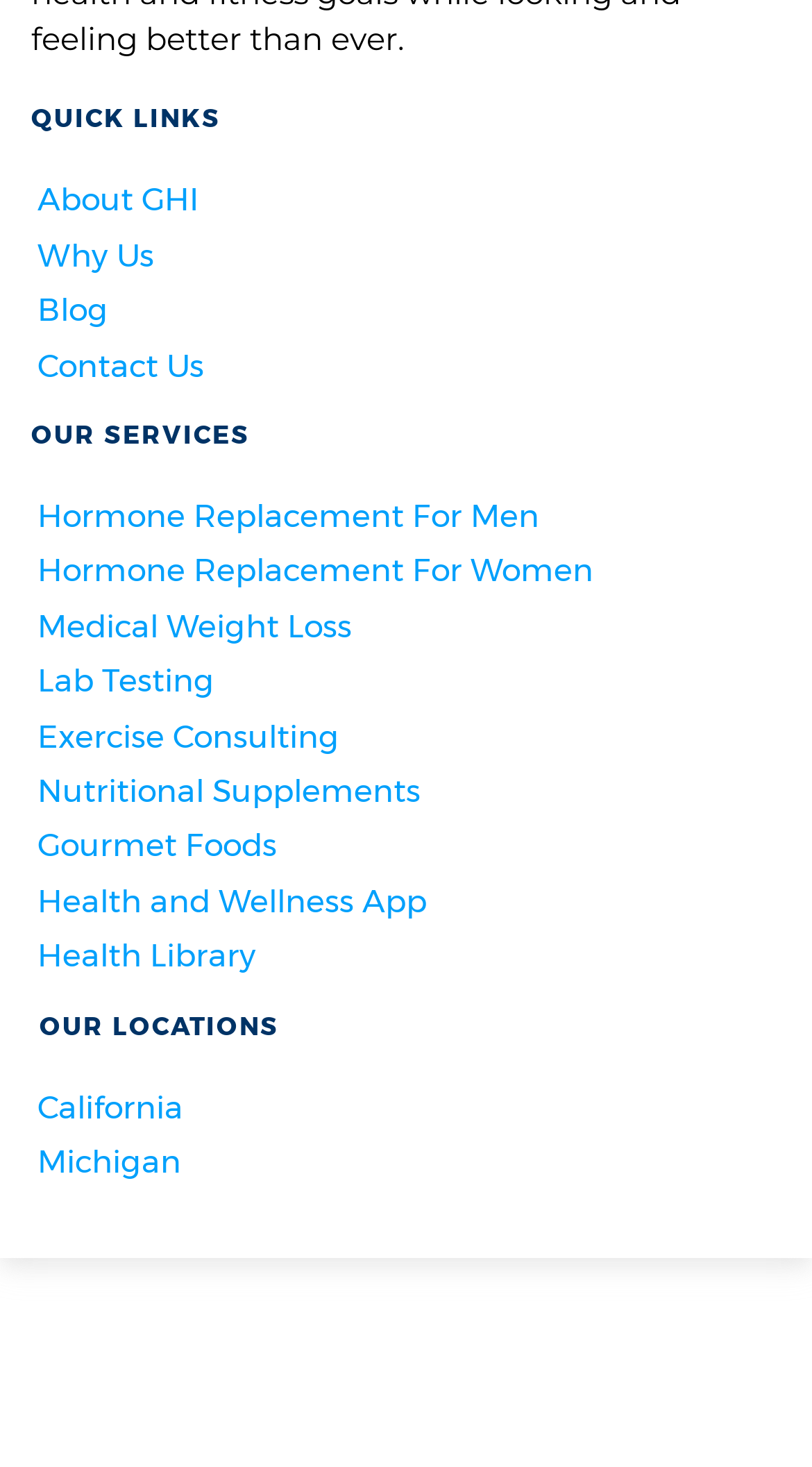What is the last location listed?
Please provide a comprehensive answer based on the contents of the image.

I looked at the links under the 'OUR LOCATIONS' heading and found that the last location listed is 'Michigan'.